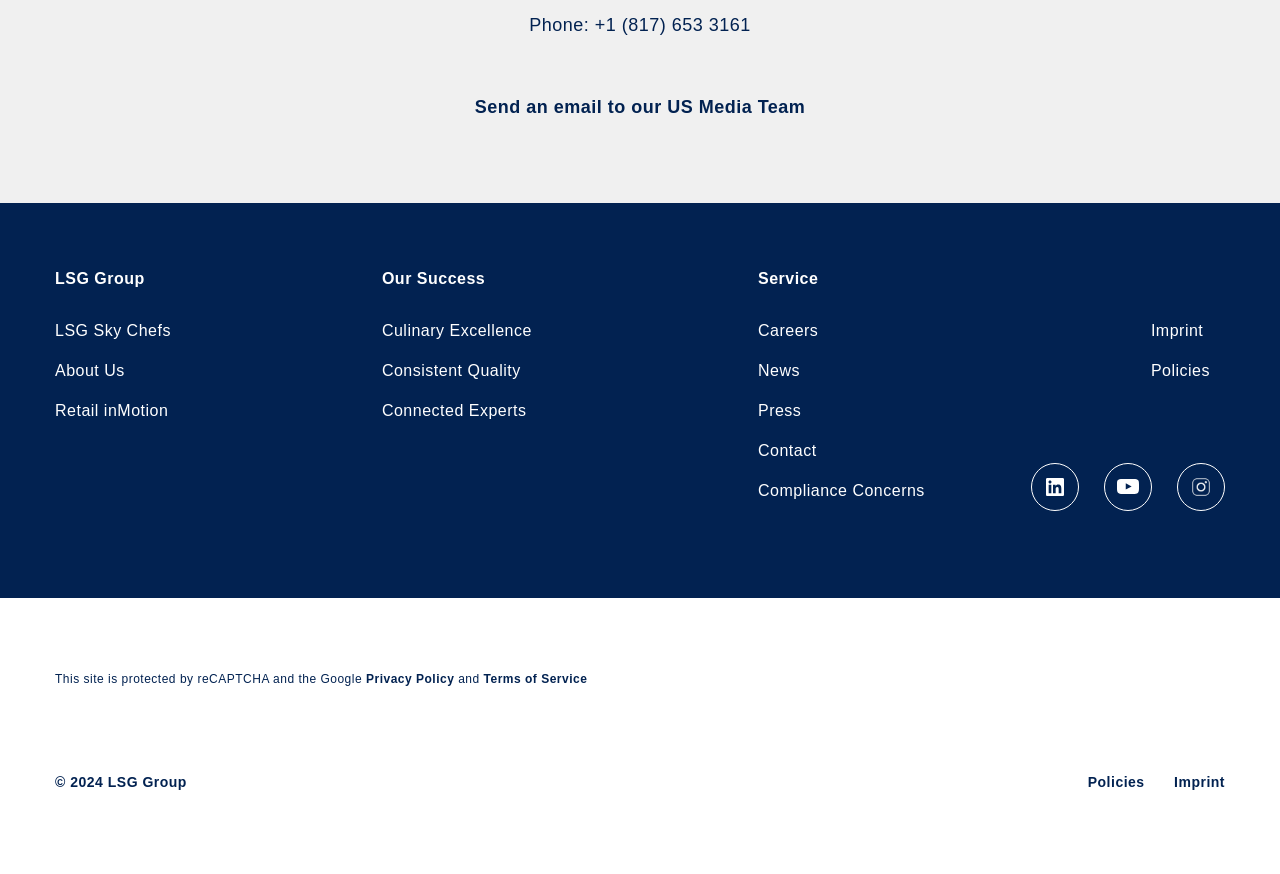Locate the bounding box coordinates of the element that should be clicked to fulfill the instruction: "view events".

None